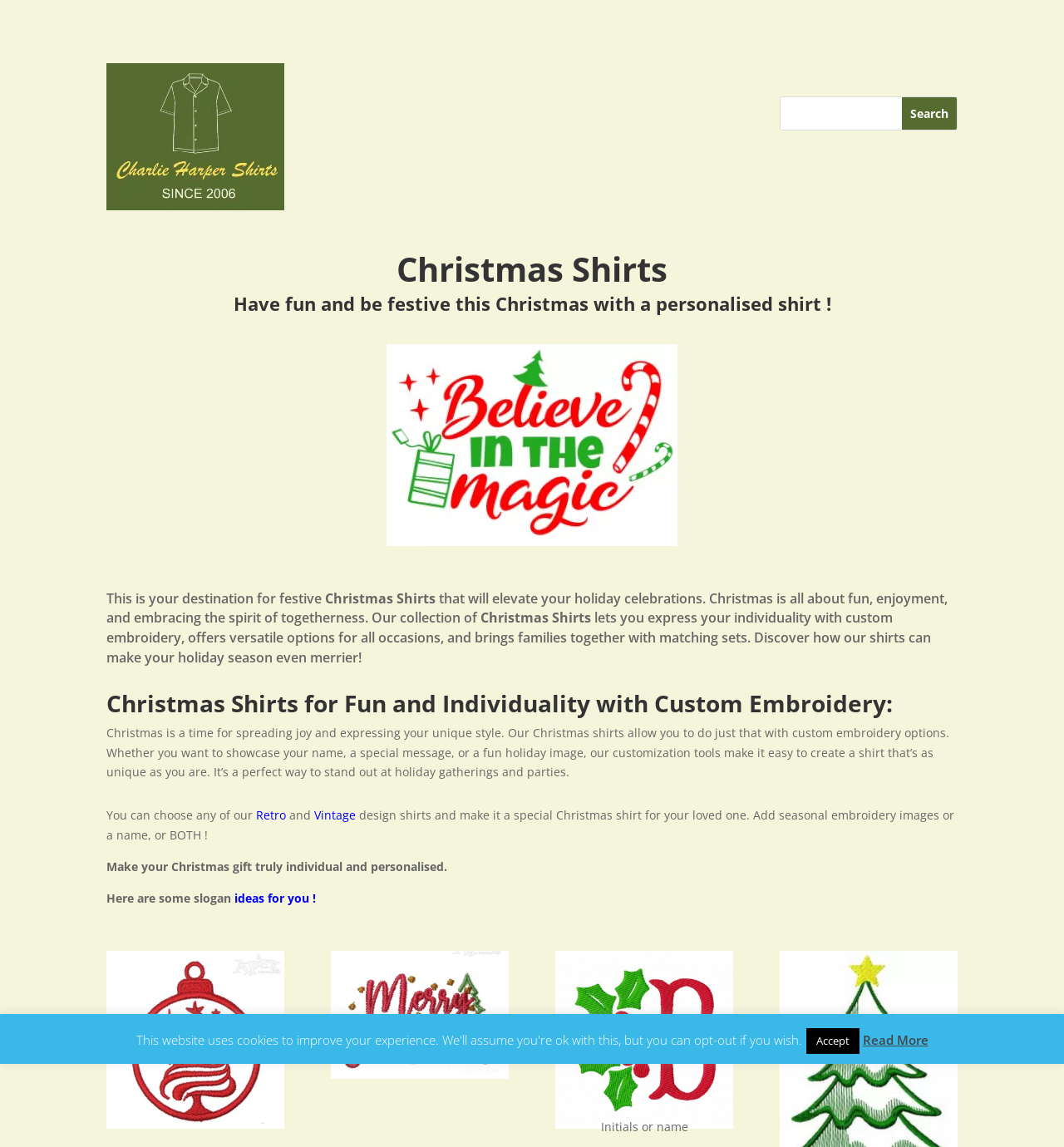What is the purpose of the shirts according to the website?
Carefully examine the image and provide a detailed answer to the question.

The webpage states that the shirts can 'elevate your holiday celebrations' and 'make your holiday season even merrier', suggesting that the purpose of the shirts is to add to the festive atmosphere of the holiday season.